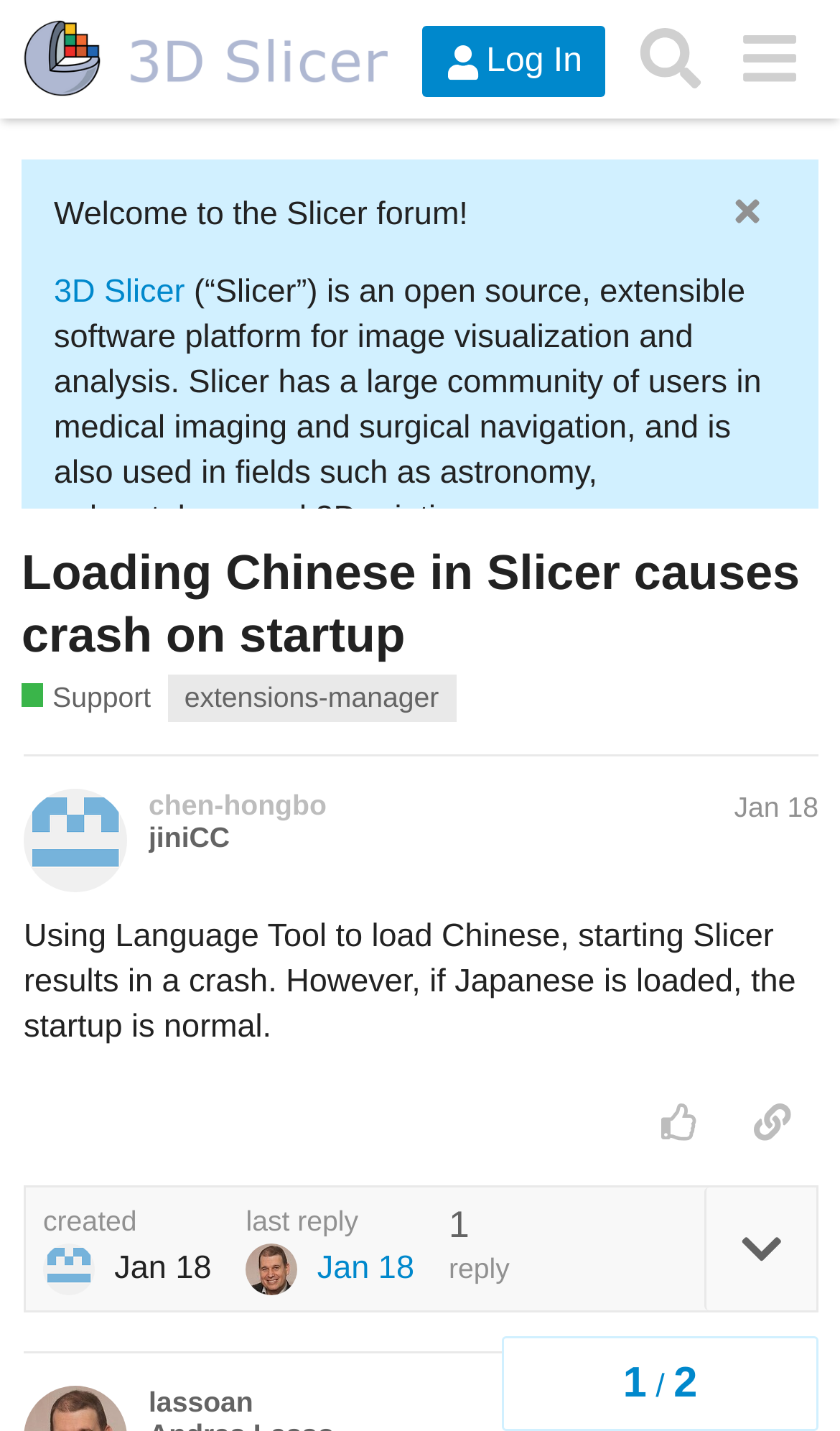Predict the bounding box coordinates of the area that should be clicked to accomplish the following instruction: "Click on the '3D Slicer Community' link". The bounding box coordinates should consist of four float numbers between 0 and 1, i.e., [left, top, right, bottom].

[0.026, 0.014, 0.476, 0.068]